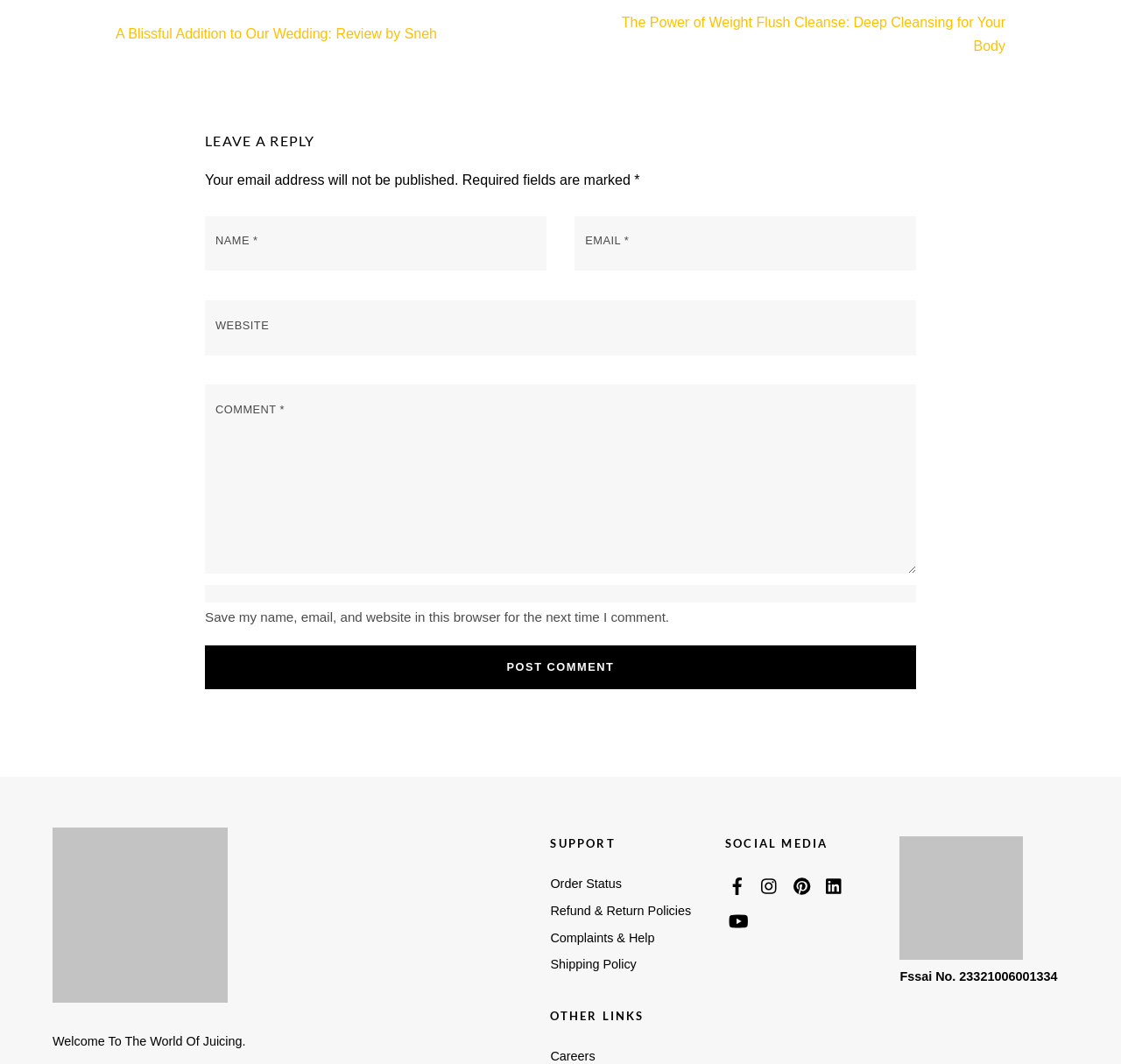What is the purpose of the comment section?
Refer to the image and provide a one-word or short phrase answer.

To leave a reply